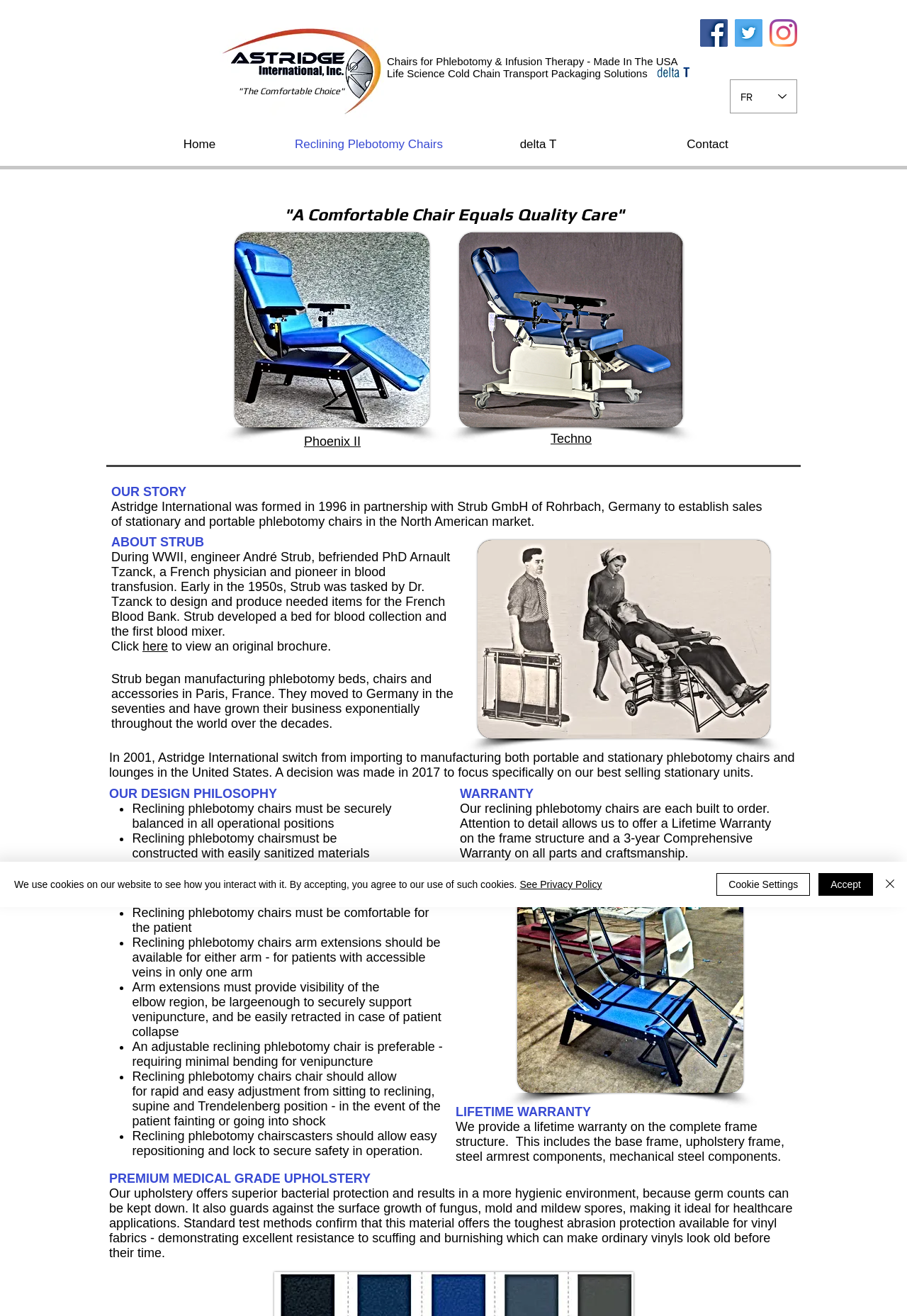Identify the bounding box coordinates of the clickable region to carry out the given instruction: "Go to the Home page".

[0.127, 0.099, 0.313, 0.12]